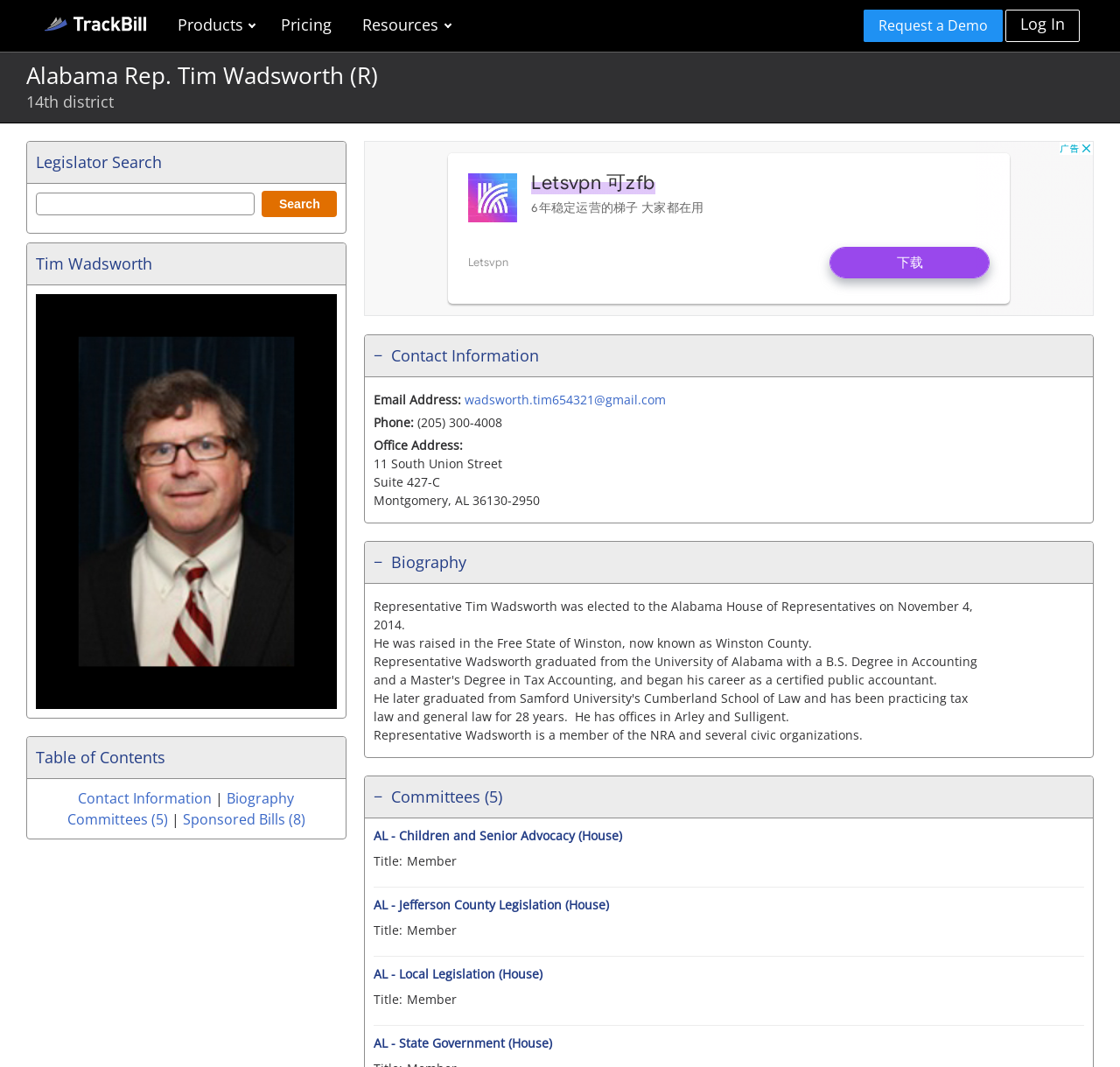What is the legislator's office address?
Kindly offer a detailed explanation using the data available in the image.

I found the answer by looking at the 'Contact Information' section which lists the office address of the legislator as 11 South Union Street, Suite 427-C, Montgomery, AL 36130-2950.